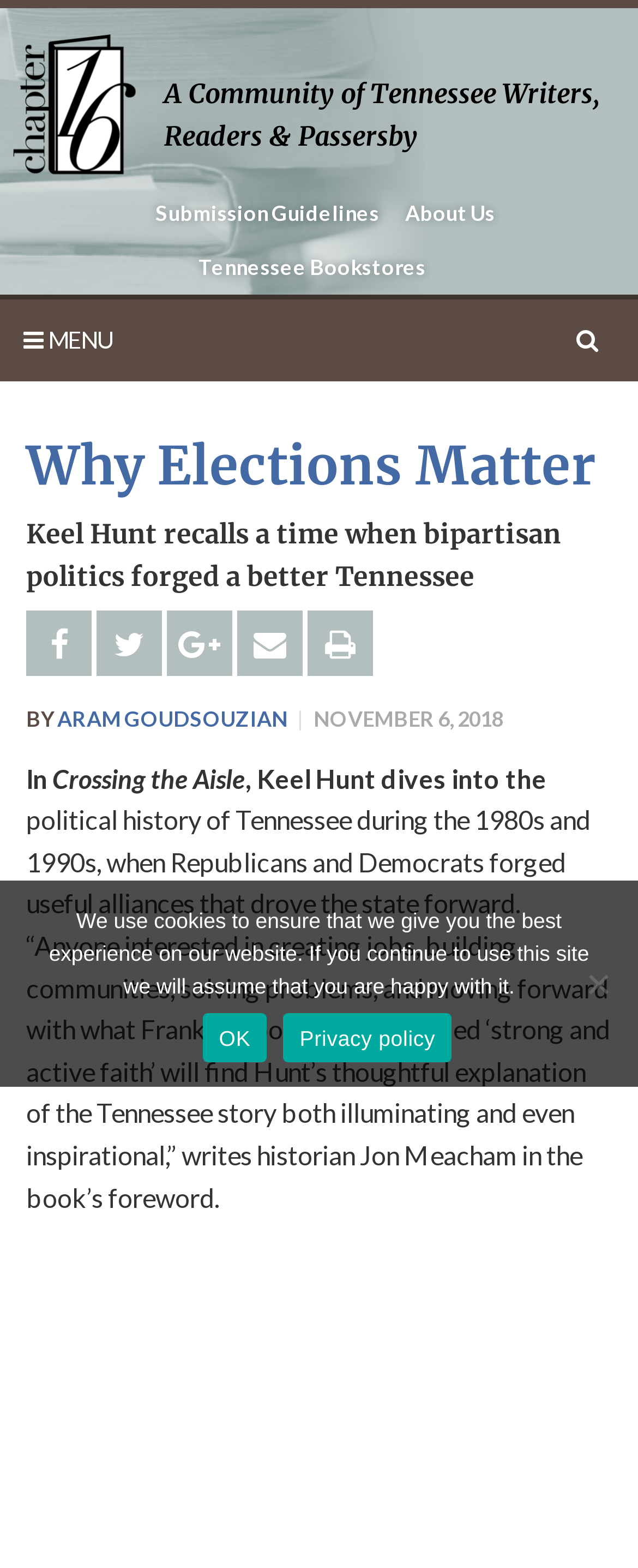Can you determine the main header of this webpage?

Why Elections Matter